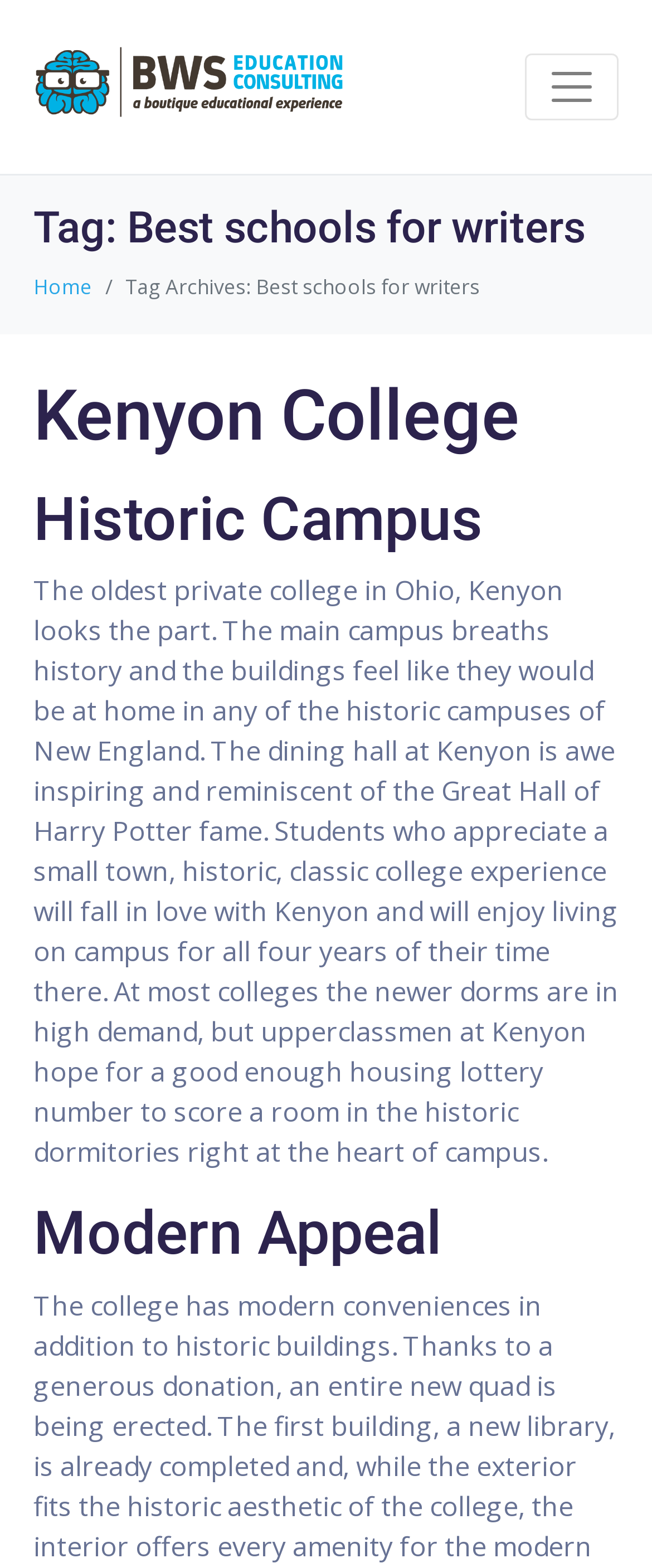Provide the text content of the webpage's main heading.

Tag: Best schools for writers